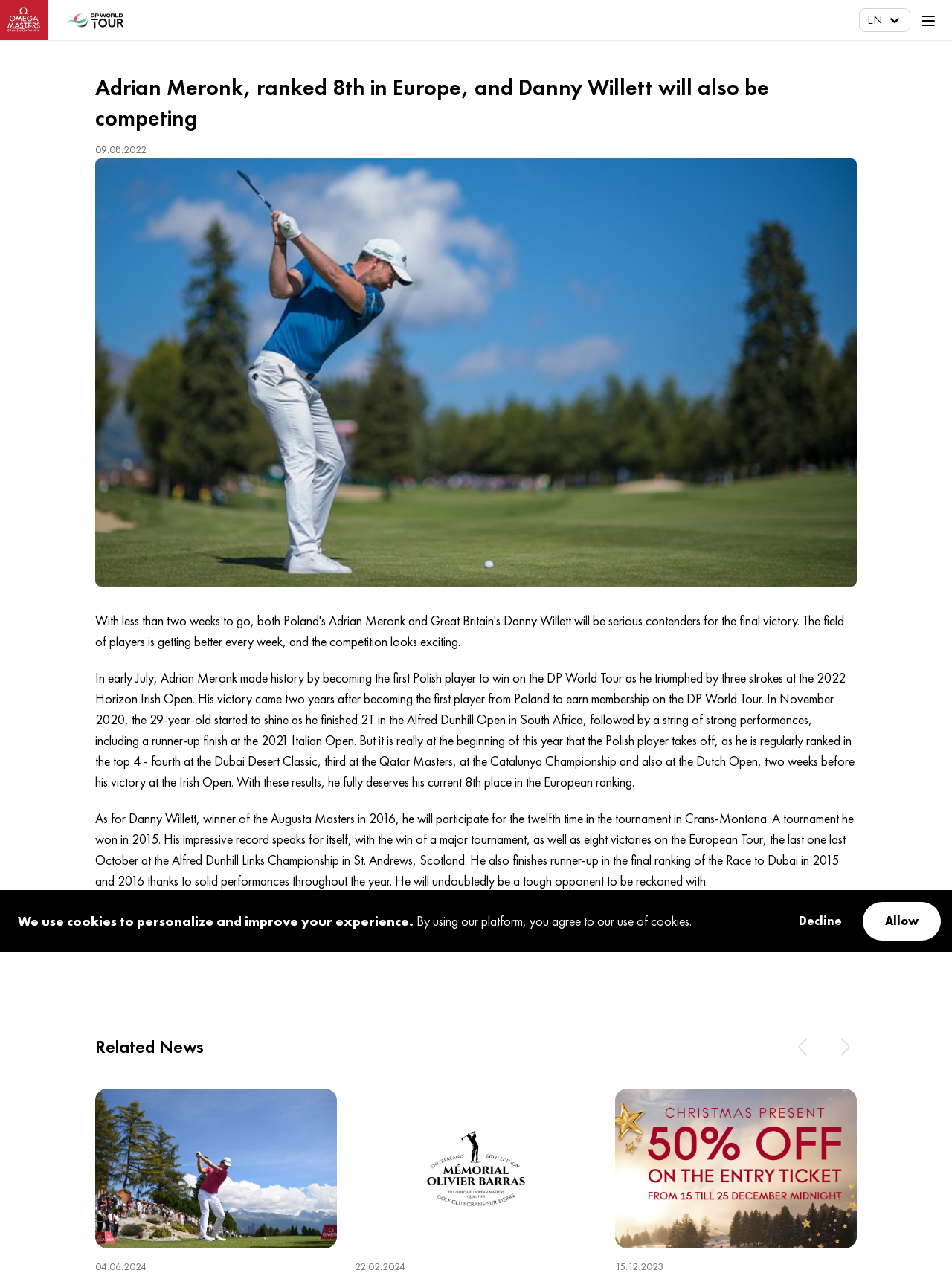Identify the bounding box for the UI element that is described as follows: "Editorial Policy".

None